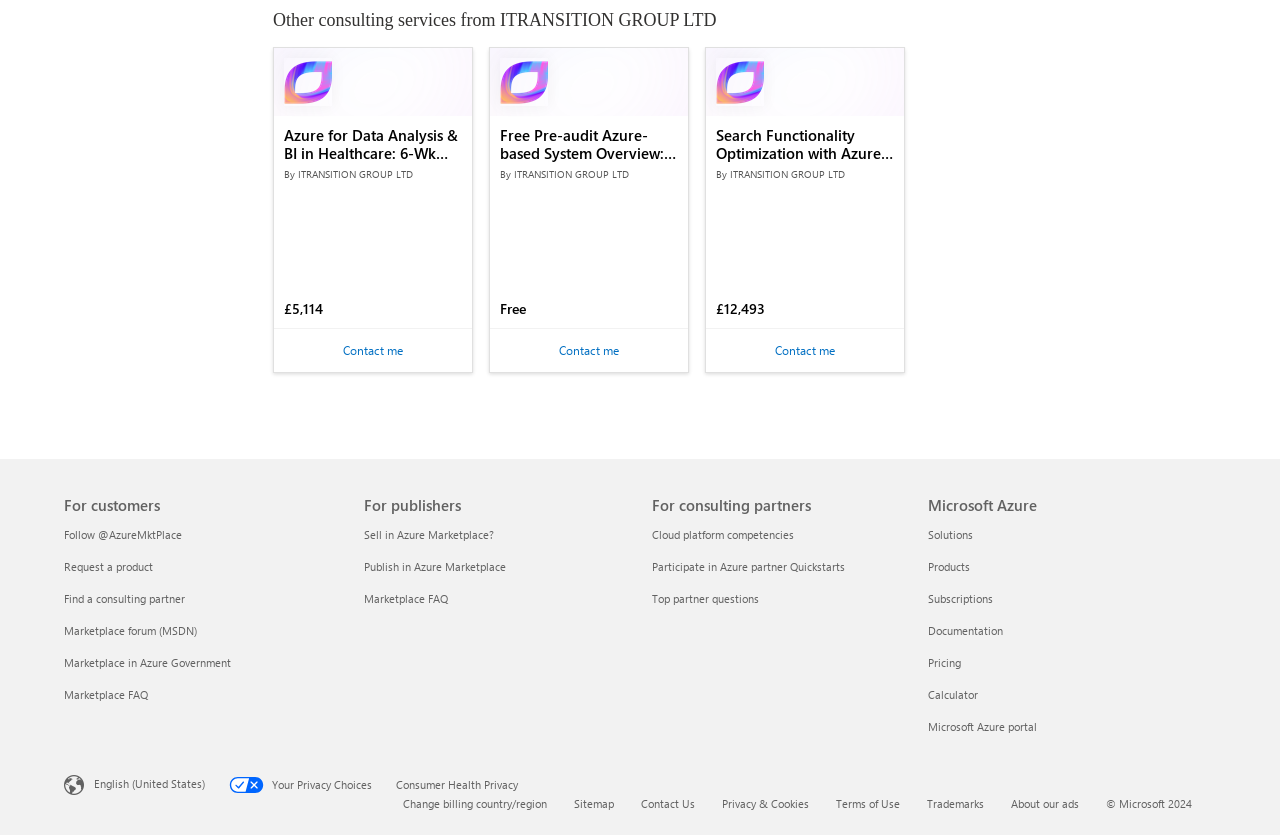Please find the bounding box coordinates of the section that needs to be clicked to achieve this instruction: "Search for consulting partners".

[0.509, 0.55, 0.716, 0.622]